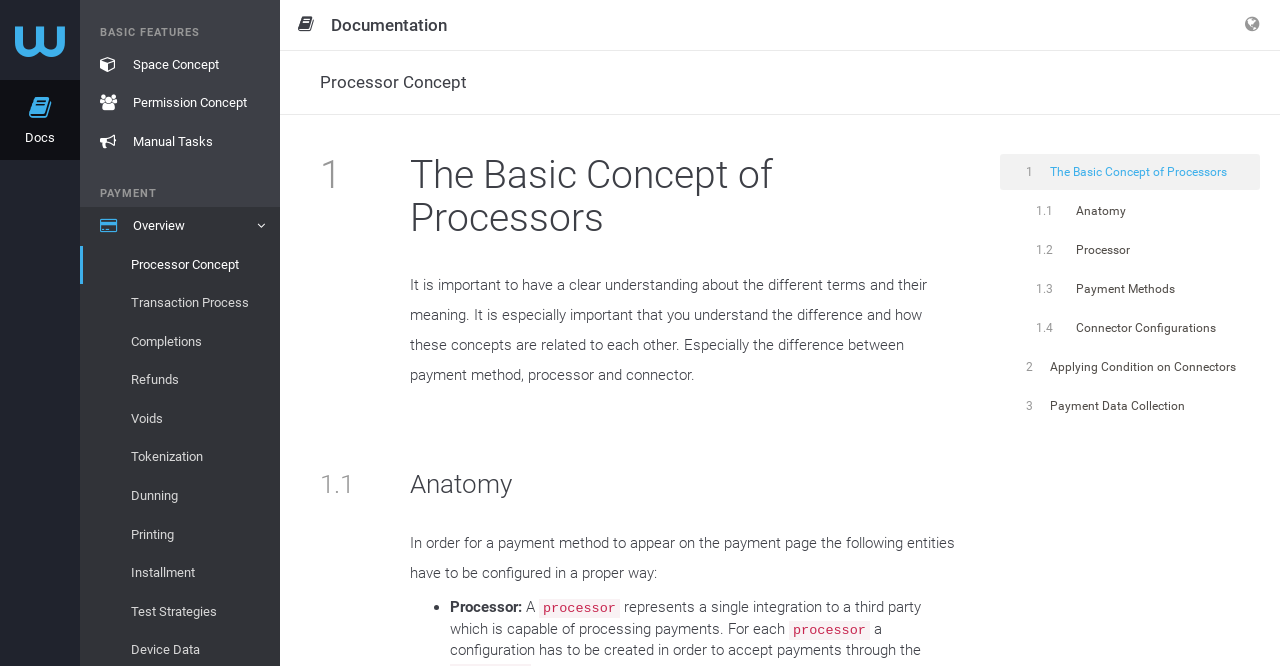Provide a brief response to the question below using a single word or phrase: 
What is the basic concept of processors?

Abstracting away processor specification